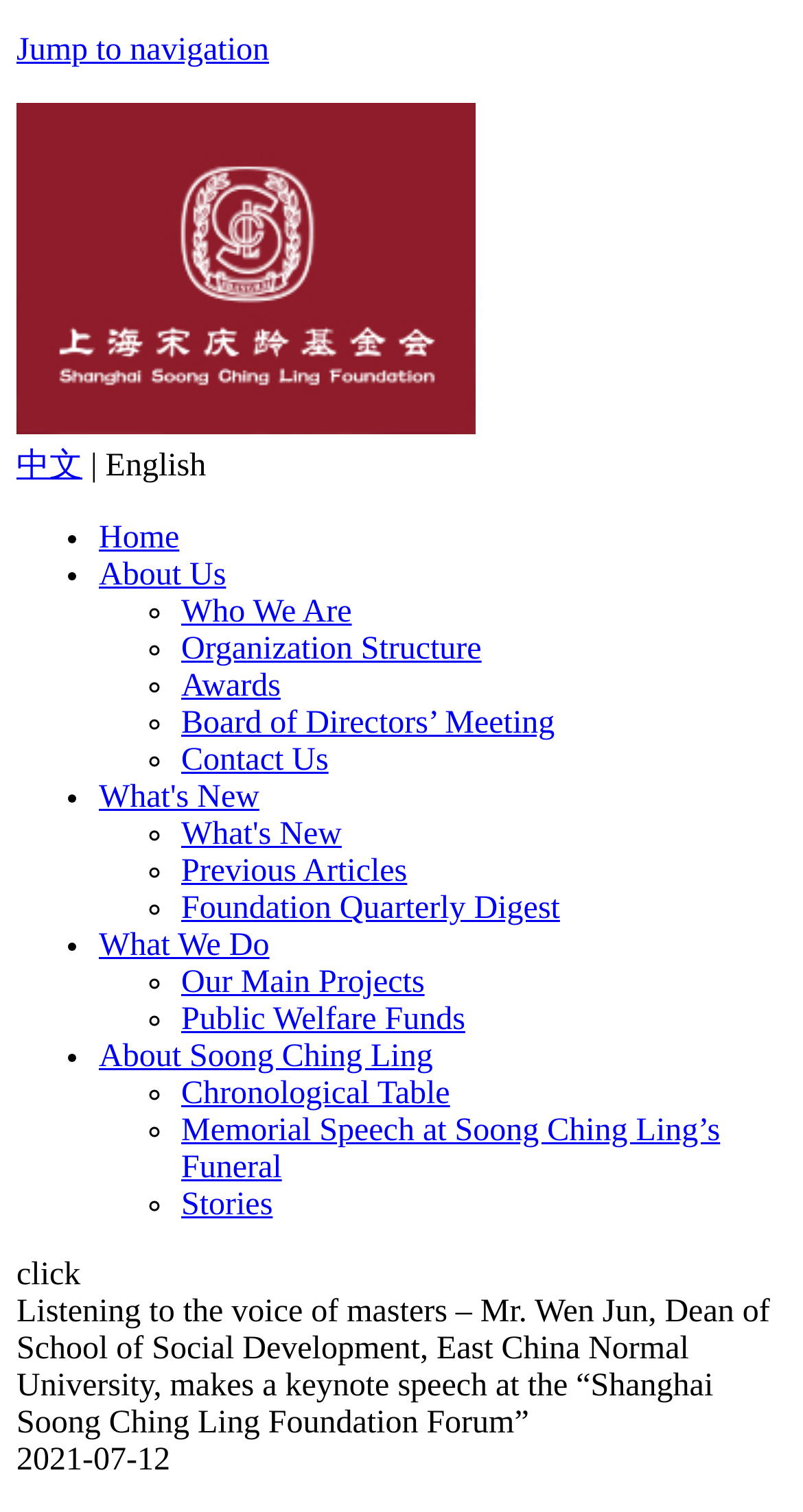Use one word or a short phrase to answer the question provided: 
How many sections are there in the navigation menu?

5